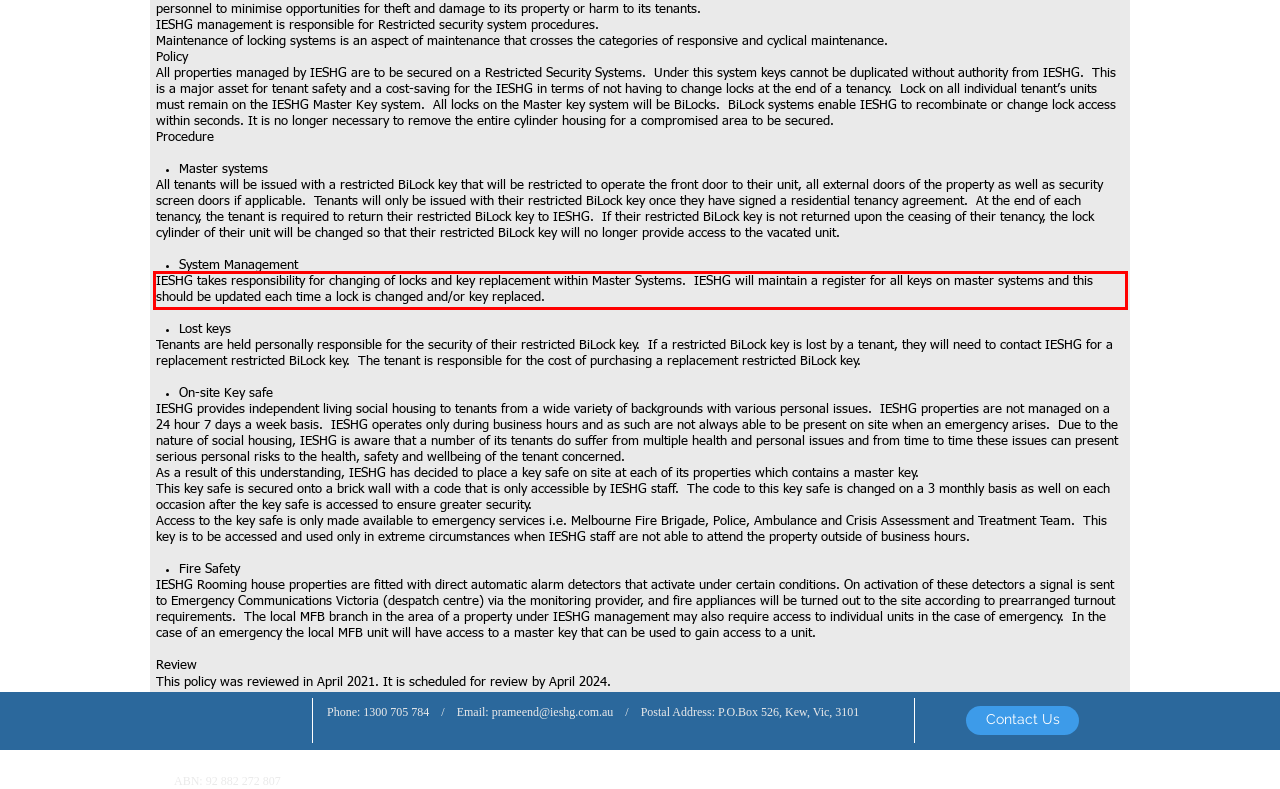You have a screenshot of a webpage with a red bounding box. Use OCR to generate the text contained within this red rectangle.

IESHG takes responsibility for changing of locks and key replacement within Master Systems. IESHG will maintain a register for all keys on master systems and this should be updated each time a lock is changed and/or key replaced.